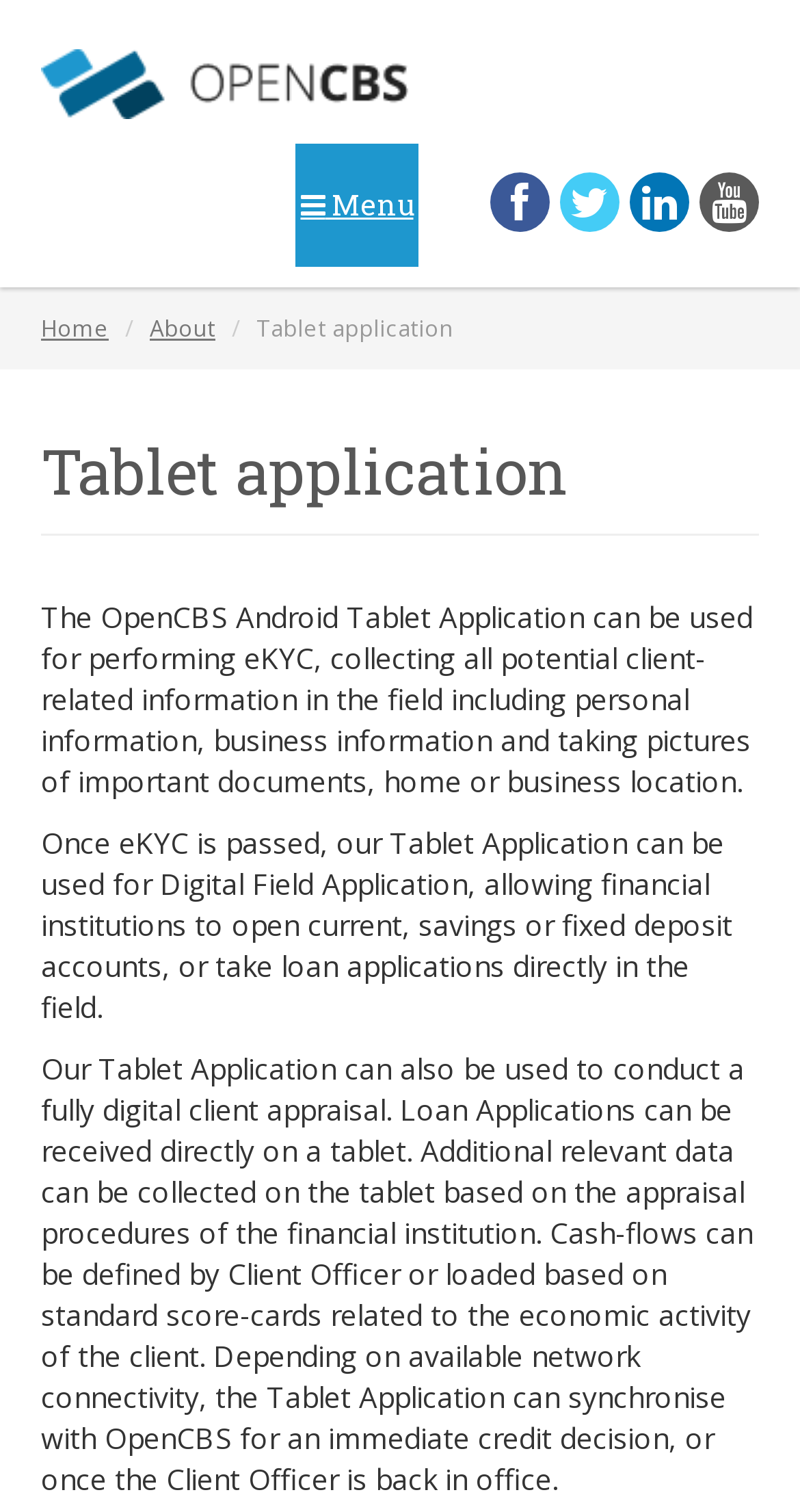Please specify the bounding box coordinates of the region to click in order to perform the following instruction: "Learn about Loan Origination Solution".

[0.051, 0.258, 0.949, 0.299]